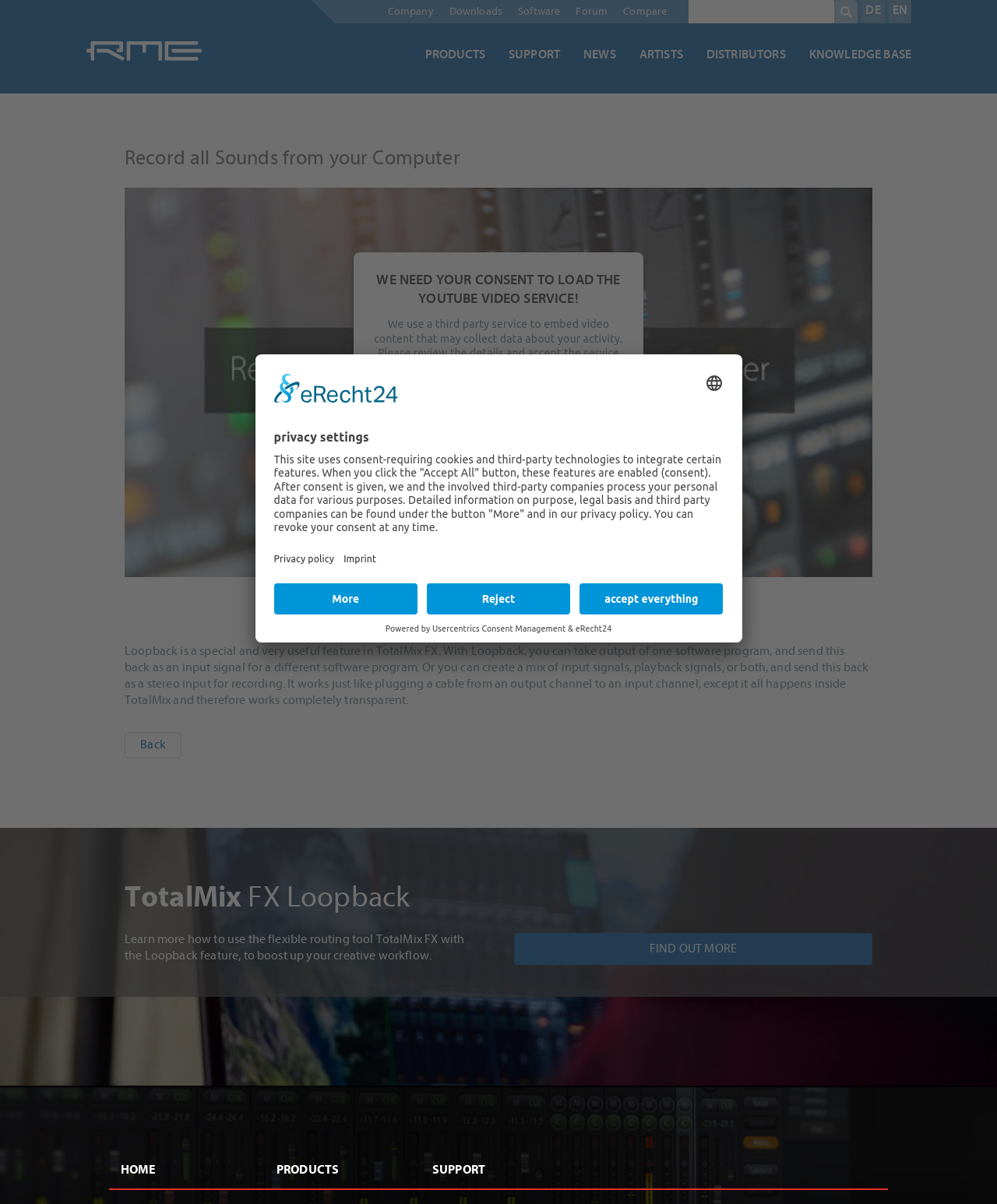Locate the bounding box coordinates of the clickable region necessary to complete the following instruction: "Go to company page". Provide the coordinates in the format of four float numbers between 0 and 1, i.e., [left, top, right, bottom].

[0.381, 0.0, 0.443, 0.019]